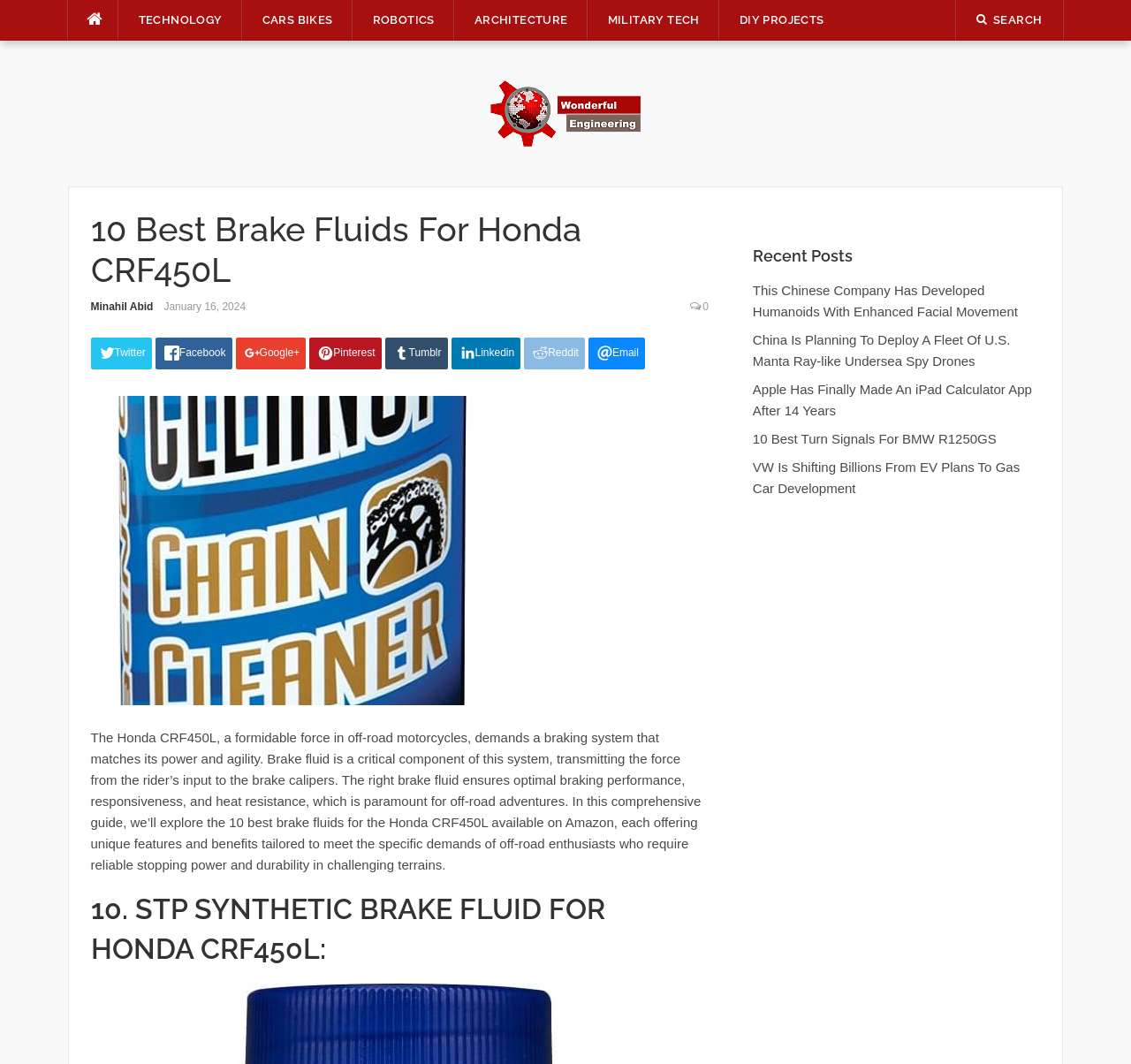Respond to the question below with a concise word or phrase:
What is the topic of the webpage?

Brake fluids for Honda CRF450L